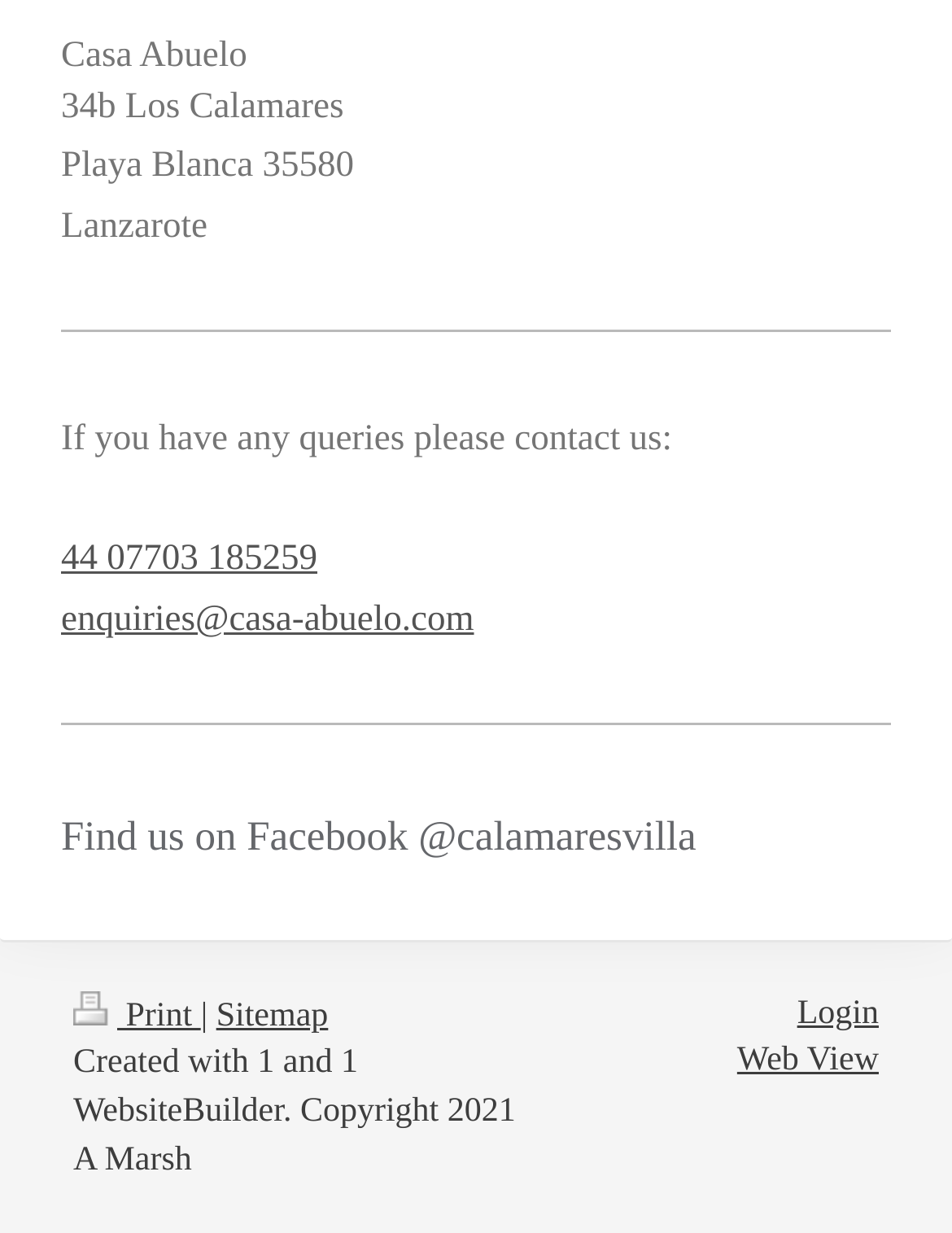What is the contact phone number? Examine the screenshot and reply using just one word or a brief phrase.

44 07703 185259